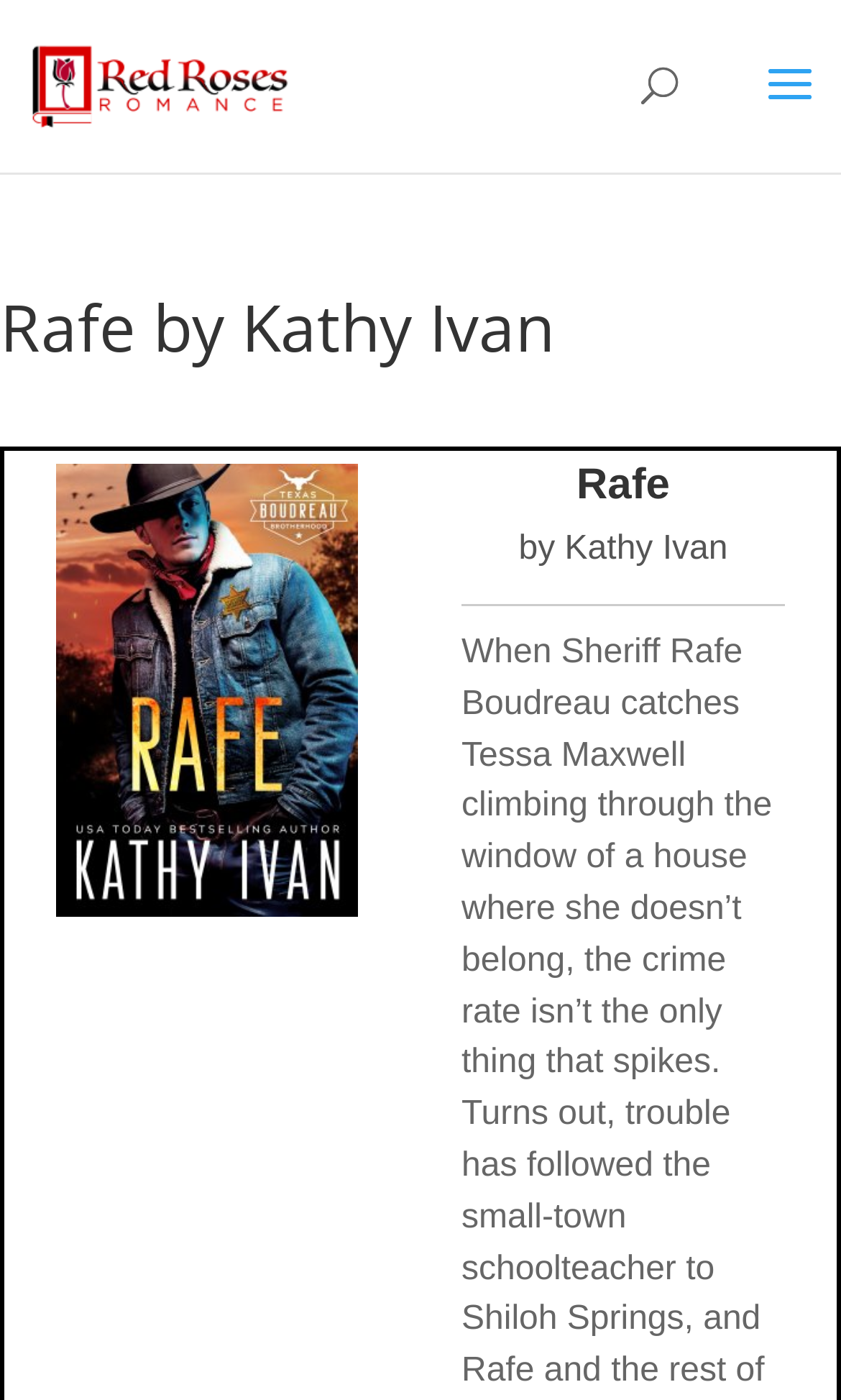Refer to the image and provide an in-depth answer to the question: 
Who is the author of the romance novel?

The author's name can be found in the heading element, which is 'Rafe by Kathy Ivan'. The 'by Kathy Ivan' part indicates that Kathy Ivan is the author of the novel.